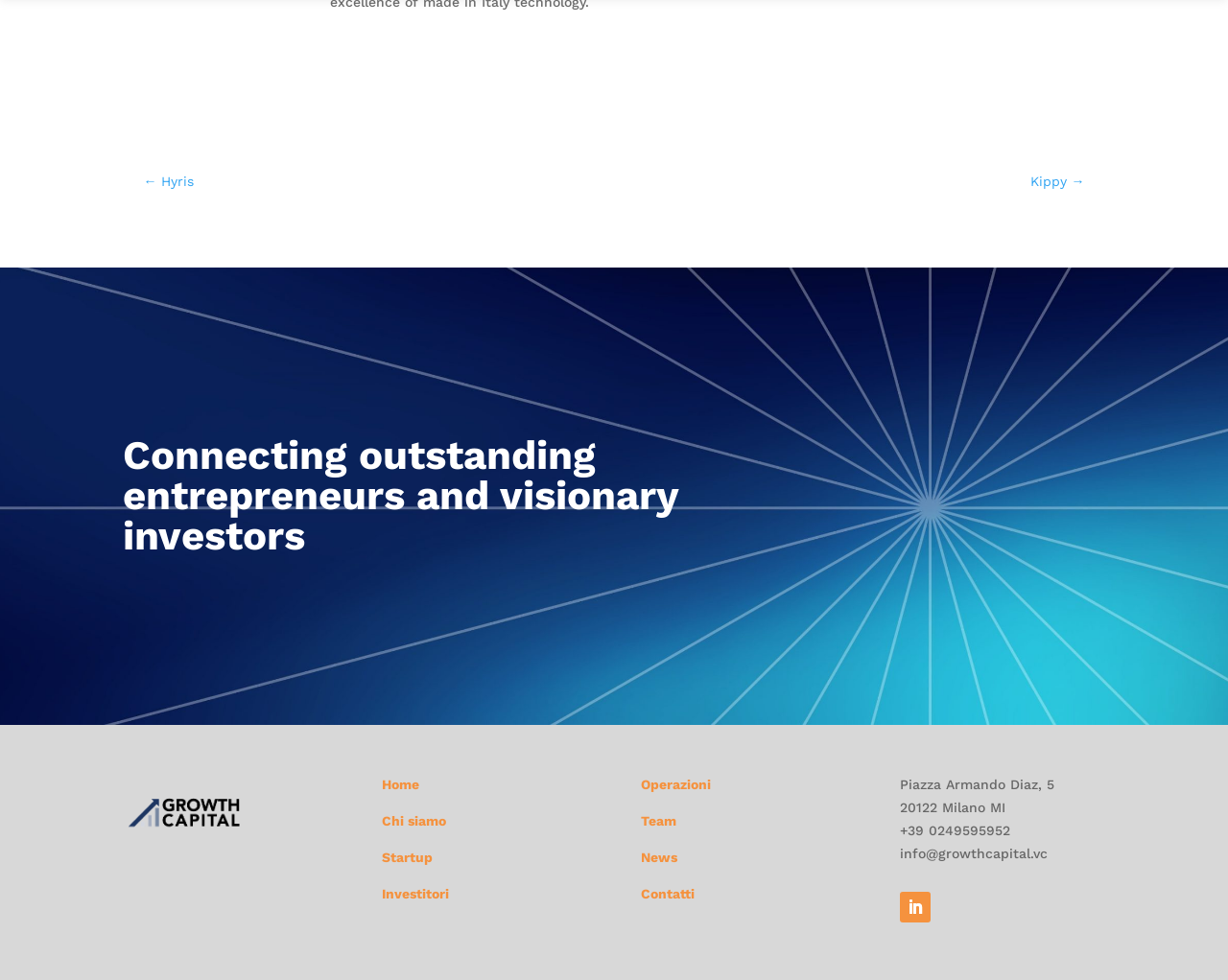Using the webpage screenshot, locate the HTML element that fits the following description and provide its bounding box: "Team".

[0.522, 0.83, 0.551, 0.845]